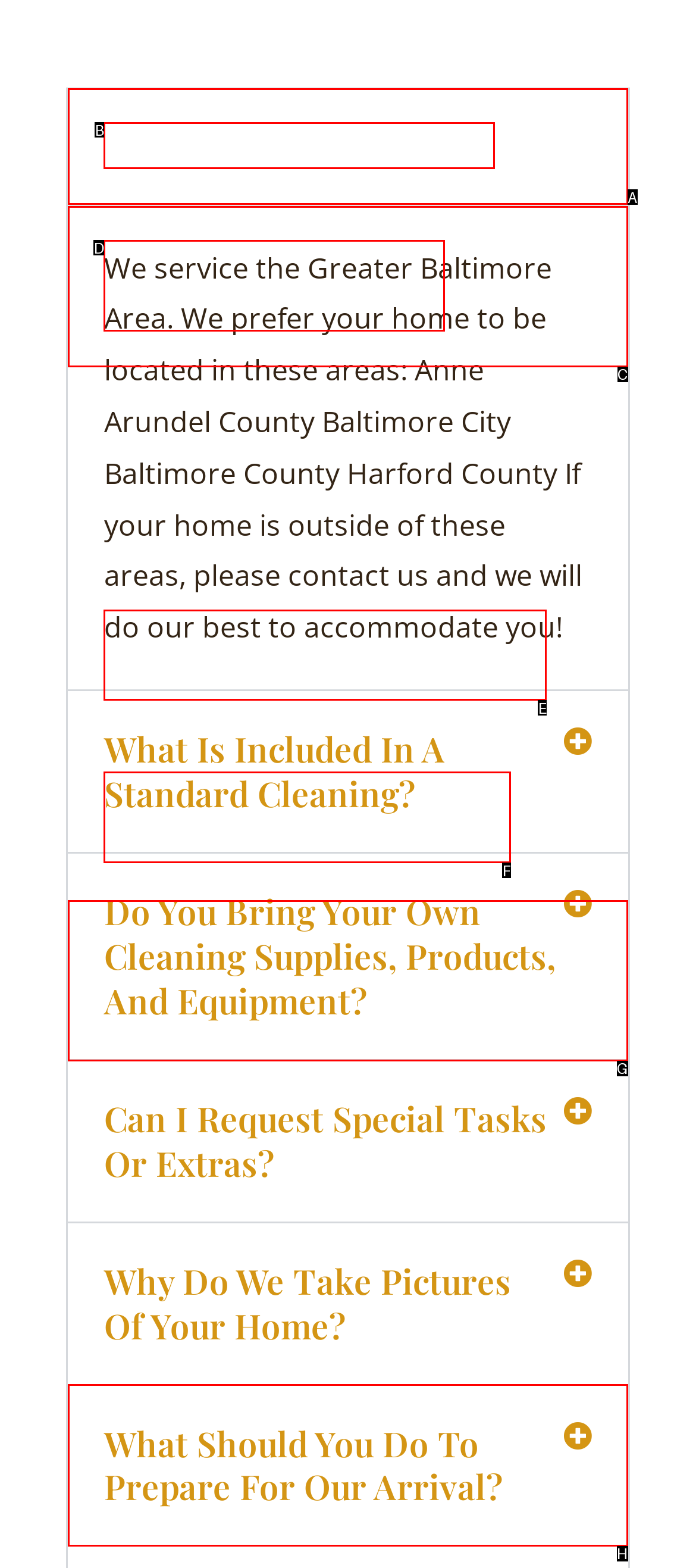To achieve the task: Prepare for the cleaning service arrival, which HTML element do you need to click?
Respond with the letter of the correct option from the given choices.

H